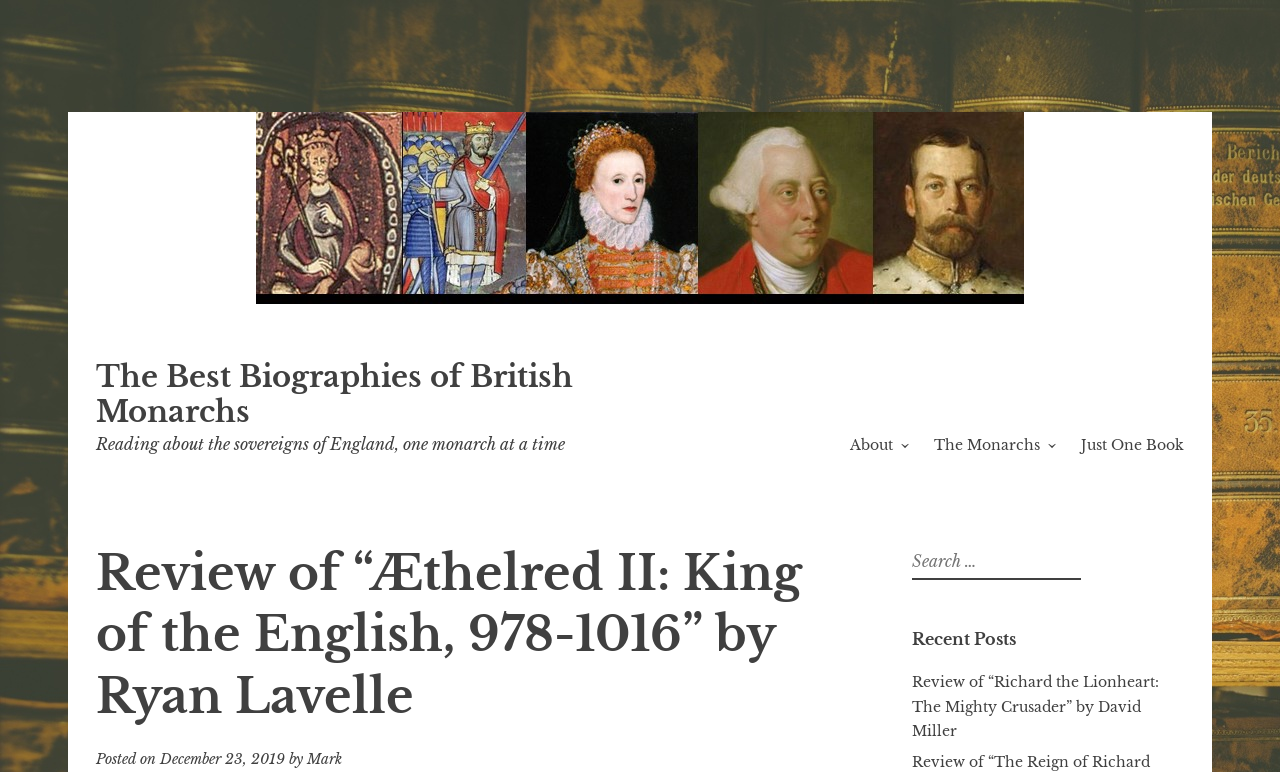Who is the author of the post?
Using the image, elaborate on the answer with as much detail as possible.

The answer can be found in the link 'Mark' which is located below the heading 'Review of “Æthelred II: King of the English, 978-1016” by Ryan Lavelle' and next to the text 'by'.